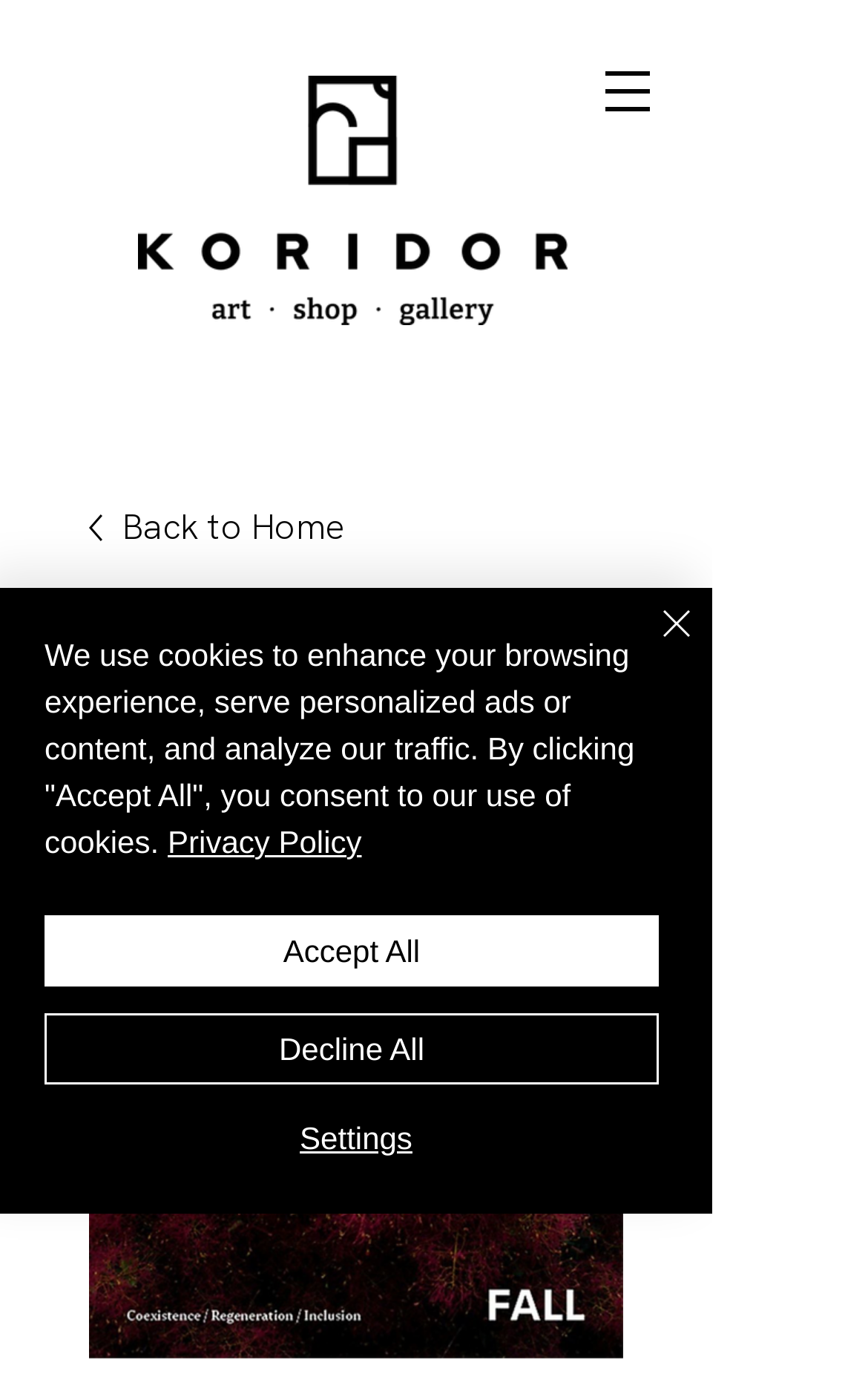What is the name of the gallery?
Please give a detailed and thorough answer to the question, covering all relevant points.

I found the answer by looking at the logo image with the text 'Koridor gallery' and the link 'Koridor gallery logo' which suggests that the current webpage is related to the Koridor gallery.